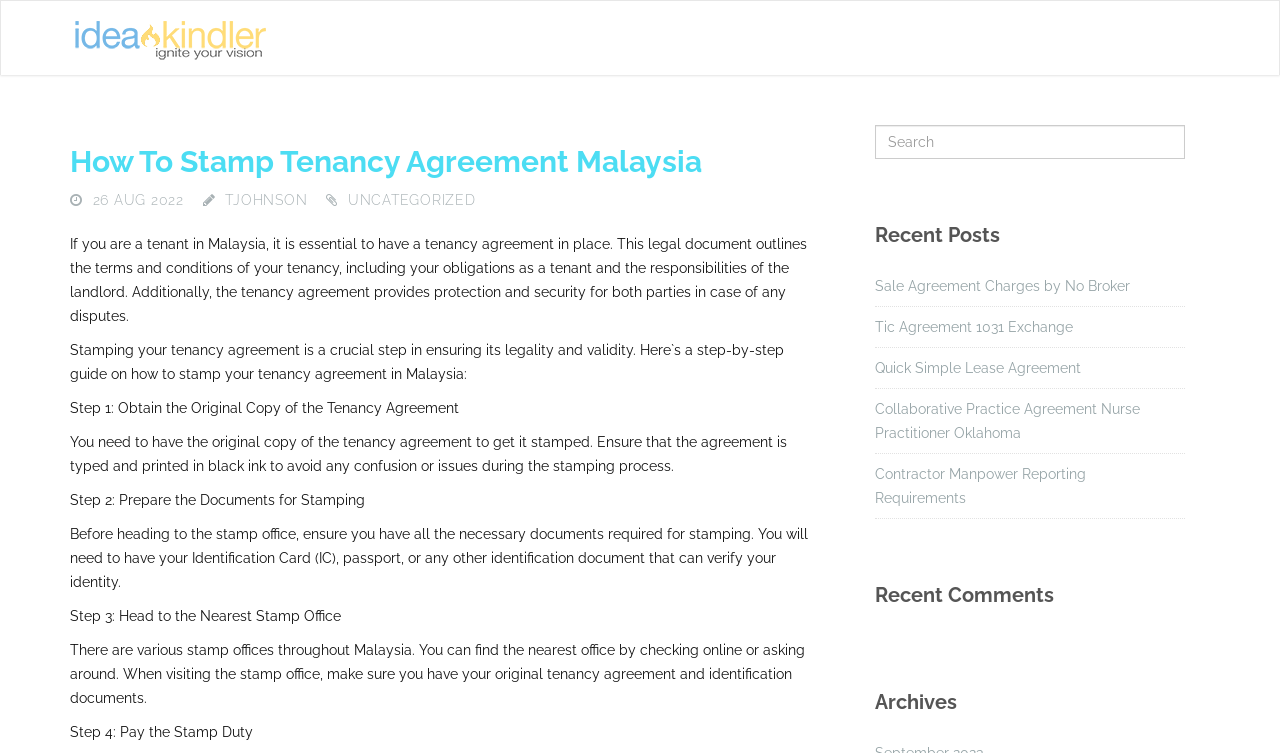Identify the bounding box coordinates for the element you need to click to achieve the following task: "view the article by TJOHNSON". Provide the bounding box coordinates as four float numbers between 0 and 1, in the form [left, top, right, bottom].

[0.176, 0.255, 0.24, 0.276]